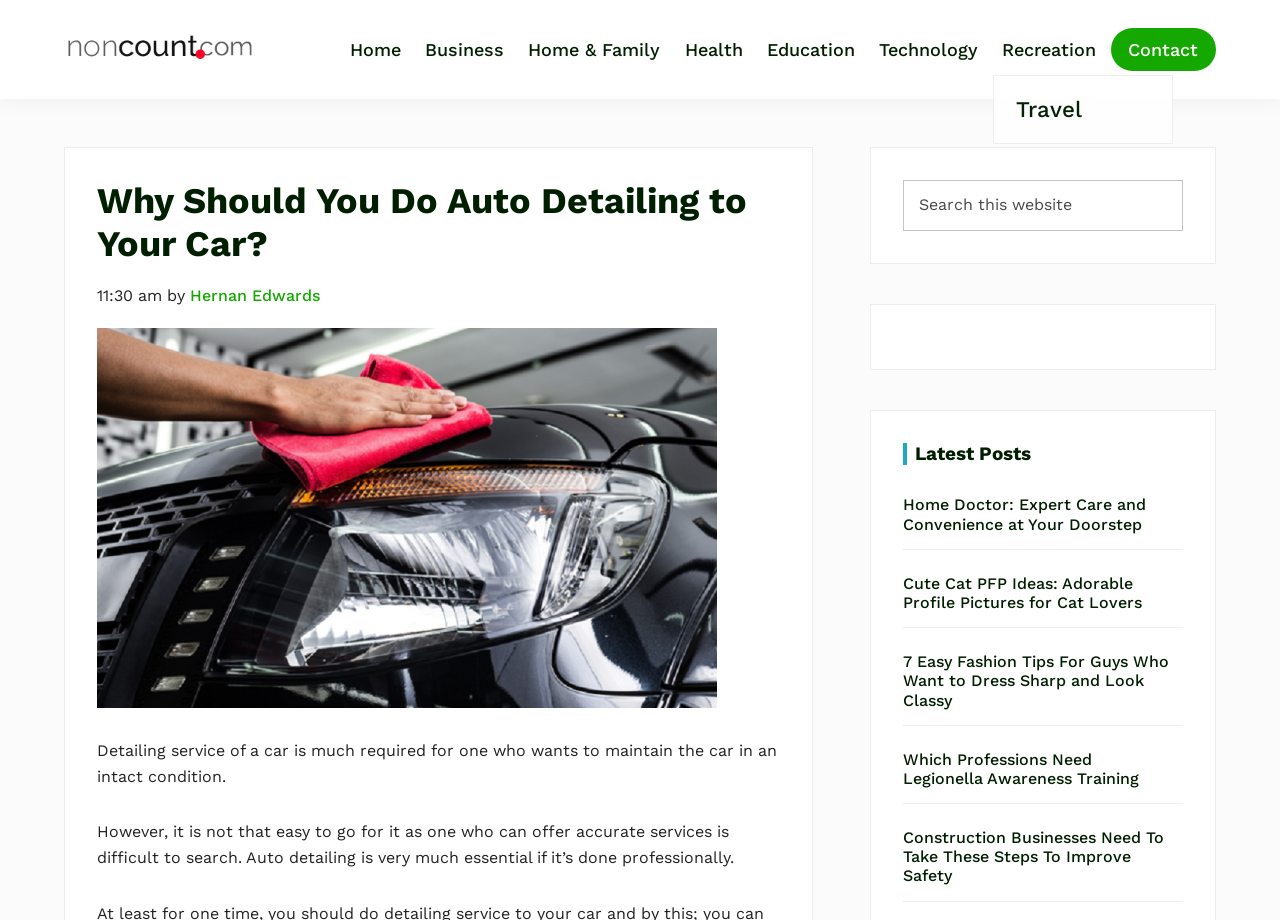Please examine the image and provide a detailed answer to the question: What are the categories in the main navigation menu?

I found the categories in the main navigation menu by looking at the links below the 'Main' navigation heading, which lists out the various categories that users can navigate to.